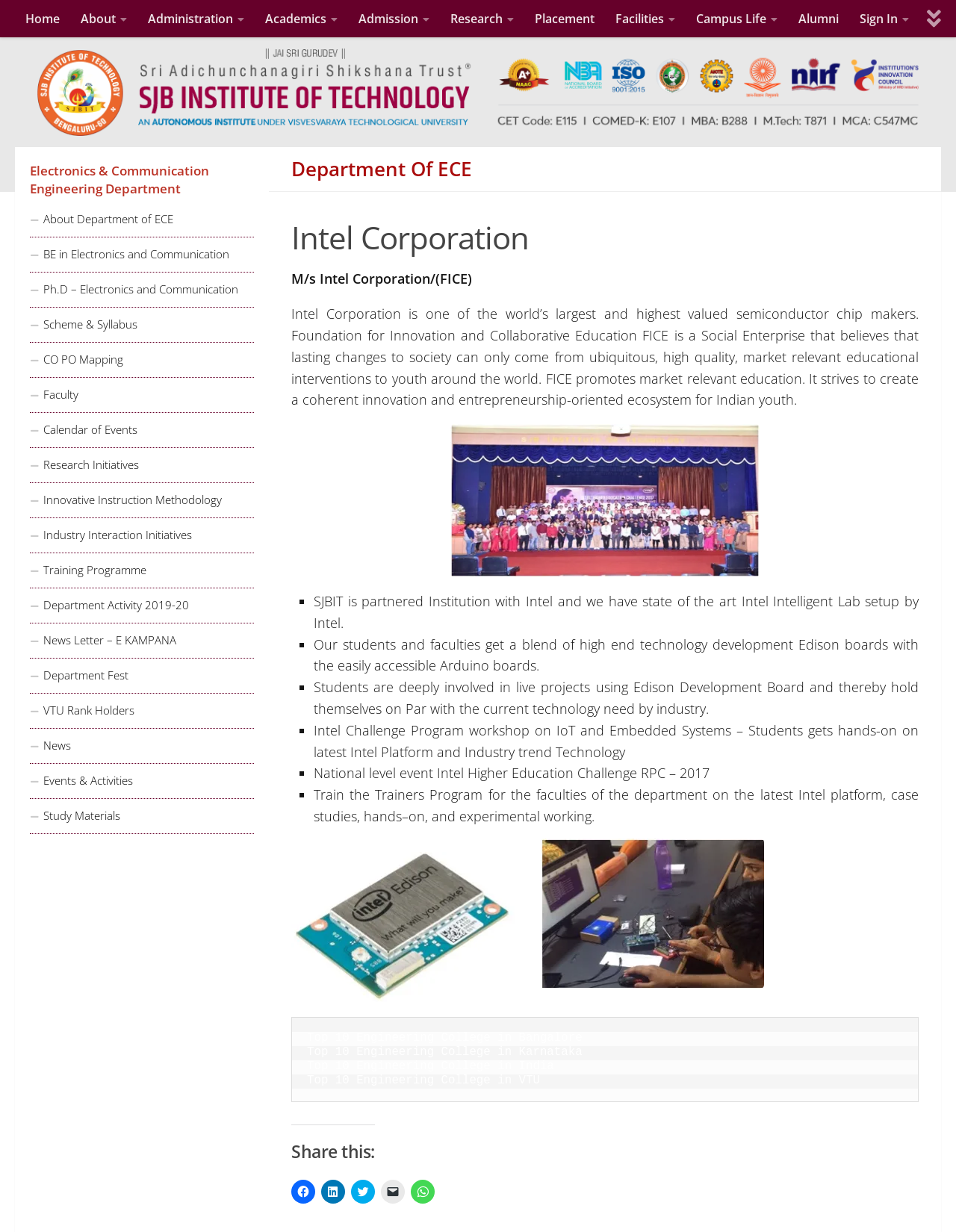Provide the bounding box coordinates of the area you need to click to execute the following instruction: "Click on the 'Home' link".

[0.016, 0.0, 0.073, 0.03]